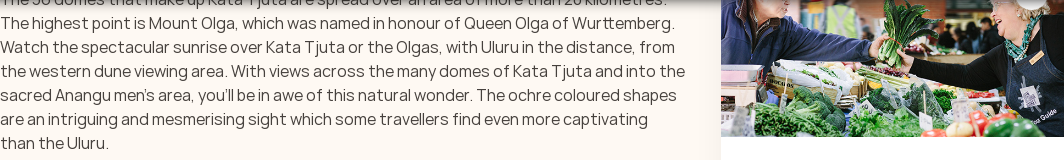What is the distance of Kata Tjuta's domes?
Examine the image and provide an in-depth answer to the question.

According to the caption, the iconic domes of Kata Tjuta stretch over a vast area of more than 20 kilometers, providing a breathtaking landscape.